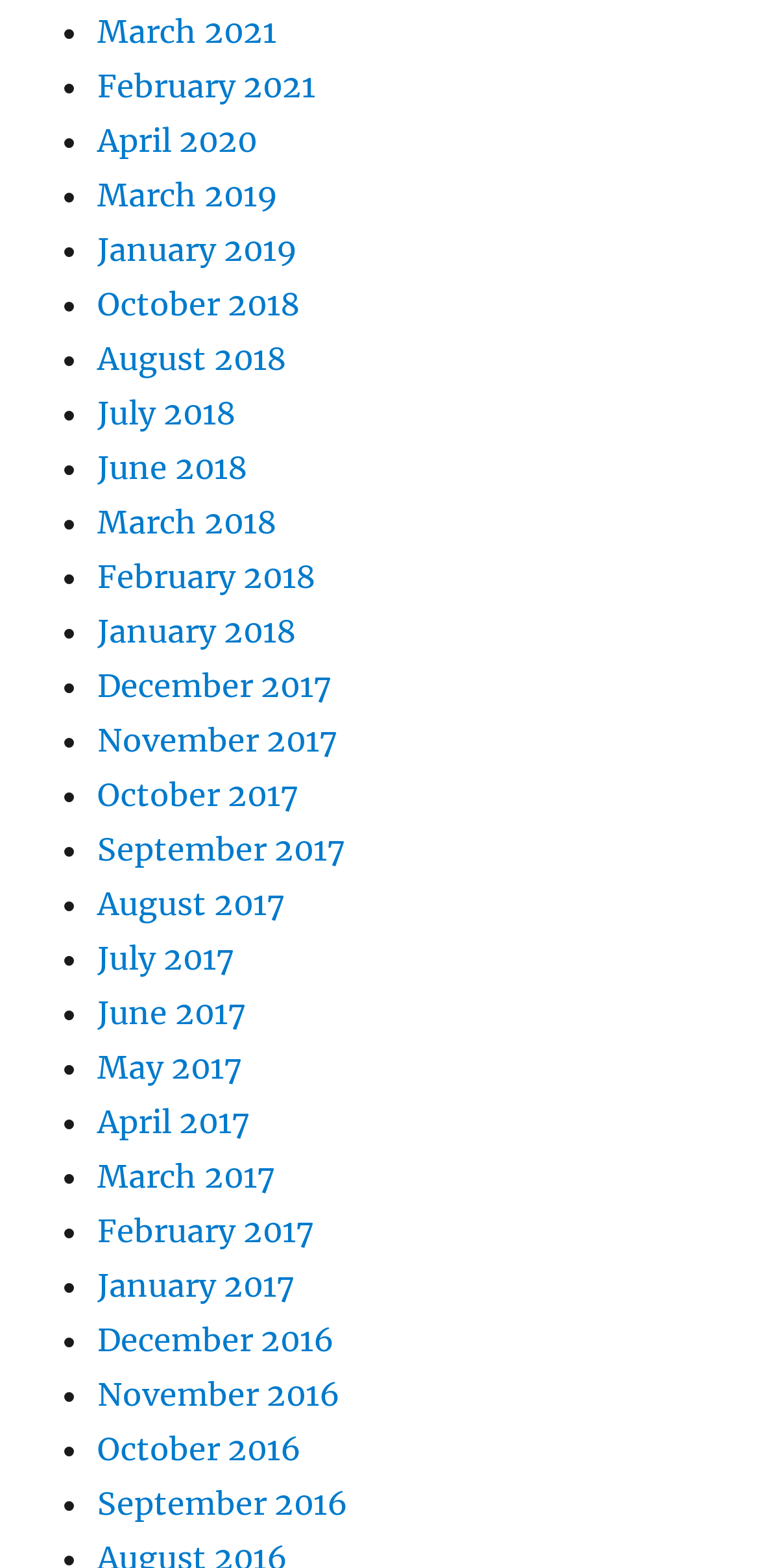Answer the following query with a single word or phrase:
Are the months listed in chronological order?

Yes